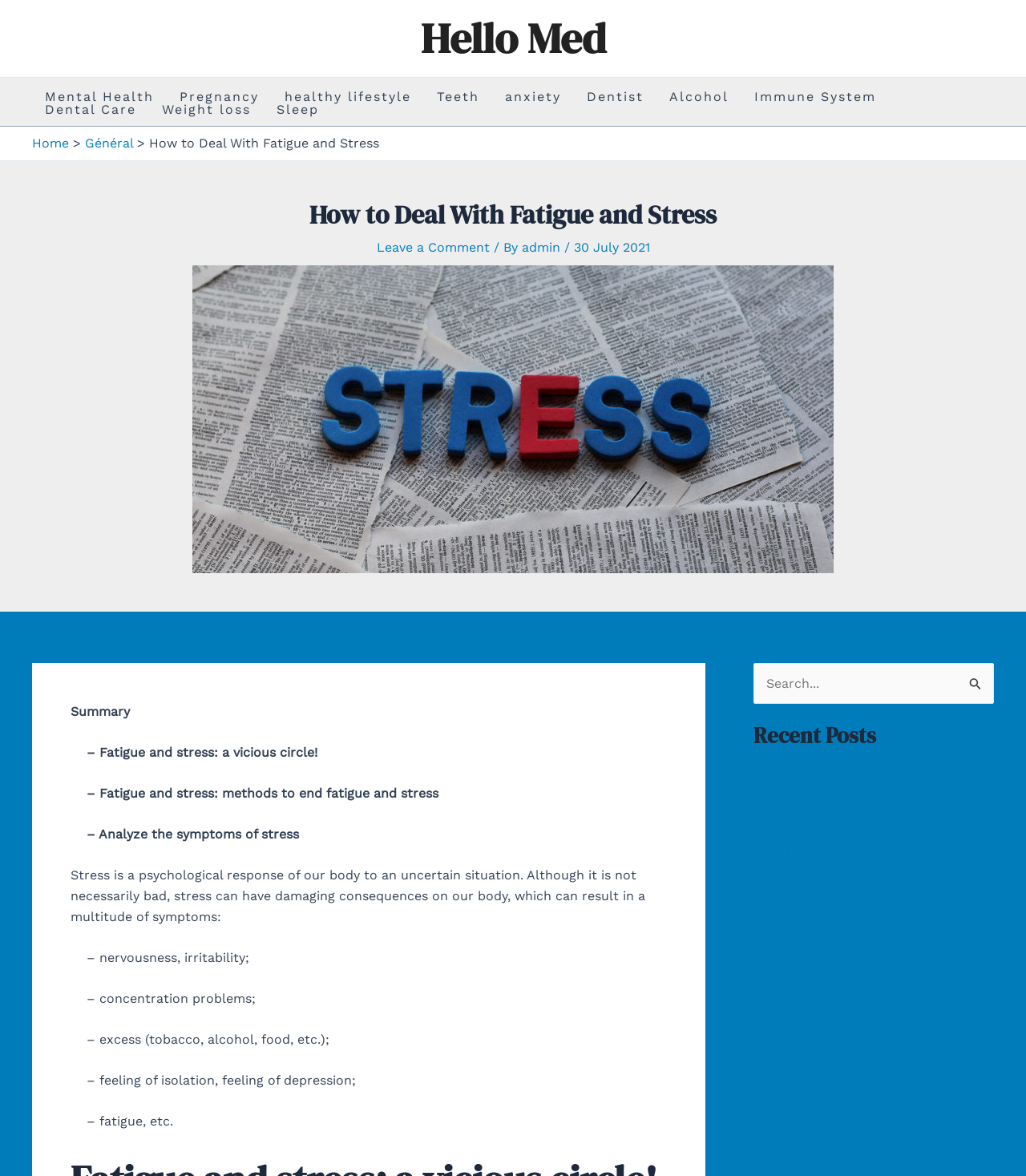Provide the bounding box coordinates for the UI element that is described as: "Dental Care".

[0.031, 0.088, 0.145, 0.099]